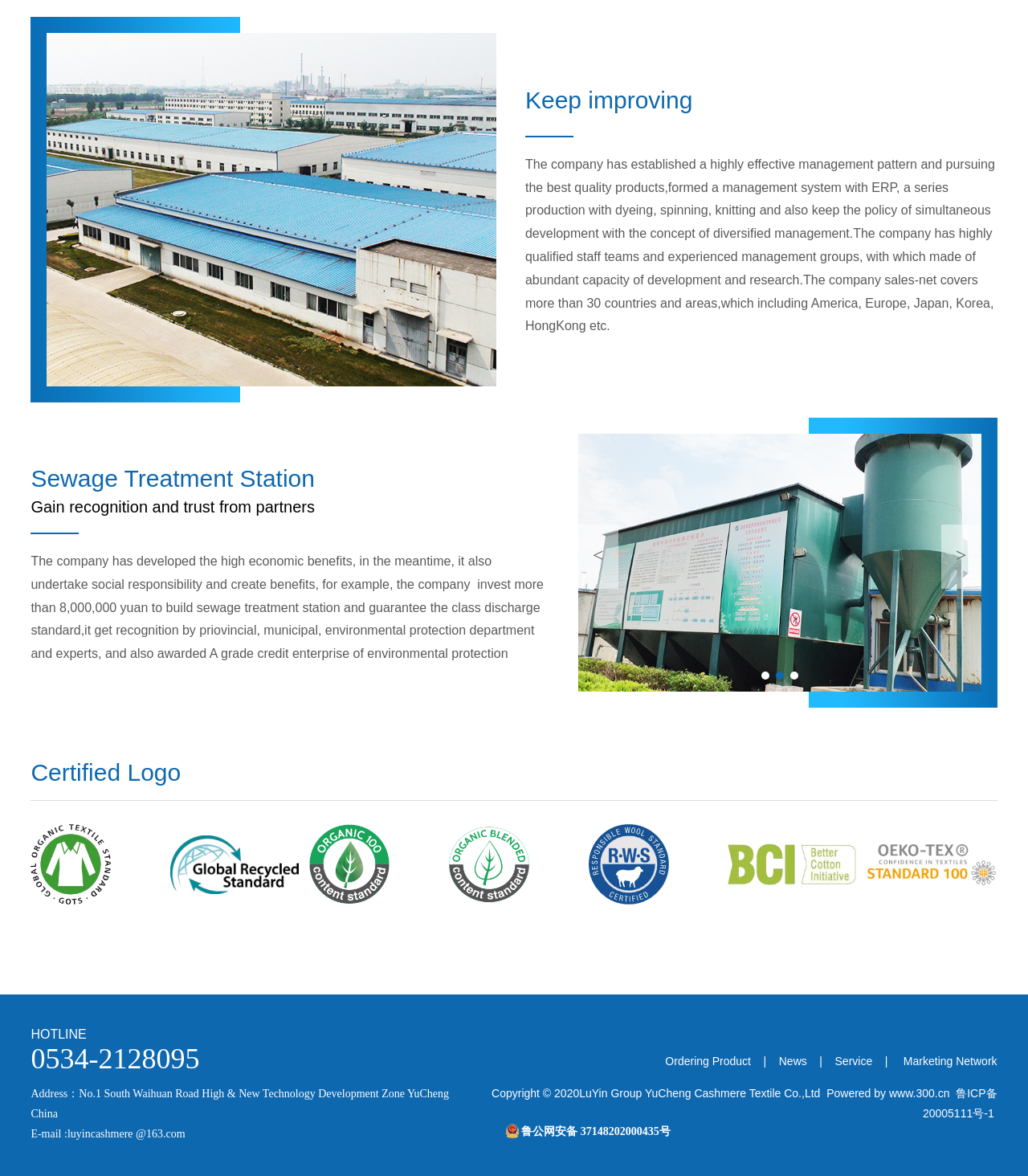Using the element description provided, determine the bounding box coordinates in the format (top-left x, top-left y, bottom-right x, bottom-right y). Ensure that all values are floating point numbers between 0 and 1. Element description: 鲁公网安备 37148202000435号

[0.507, 0.956, 0.652, 0.967]